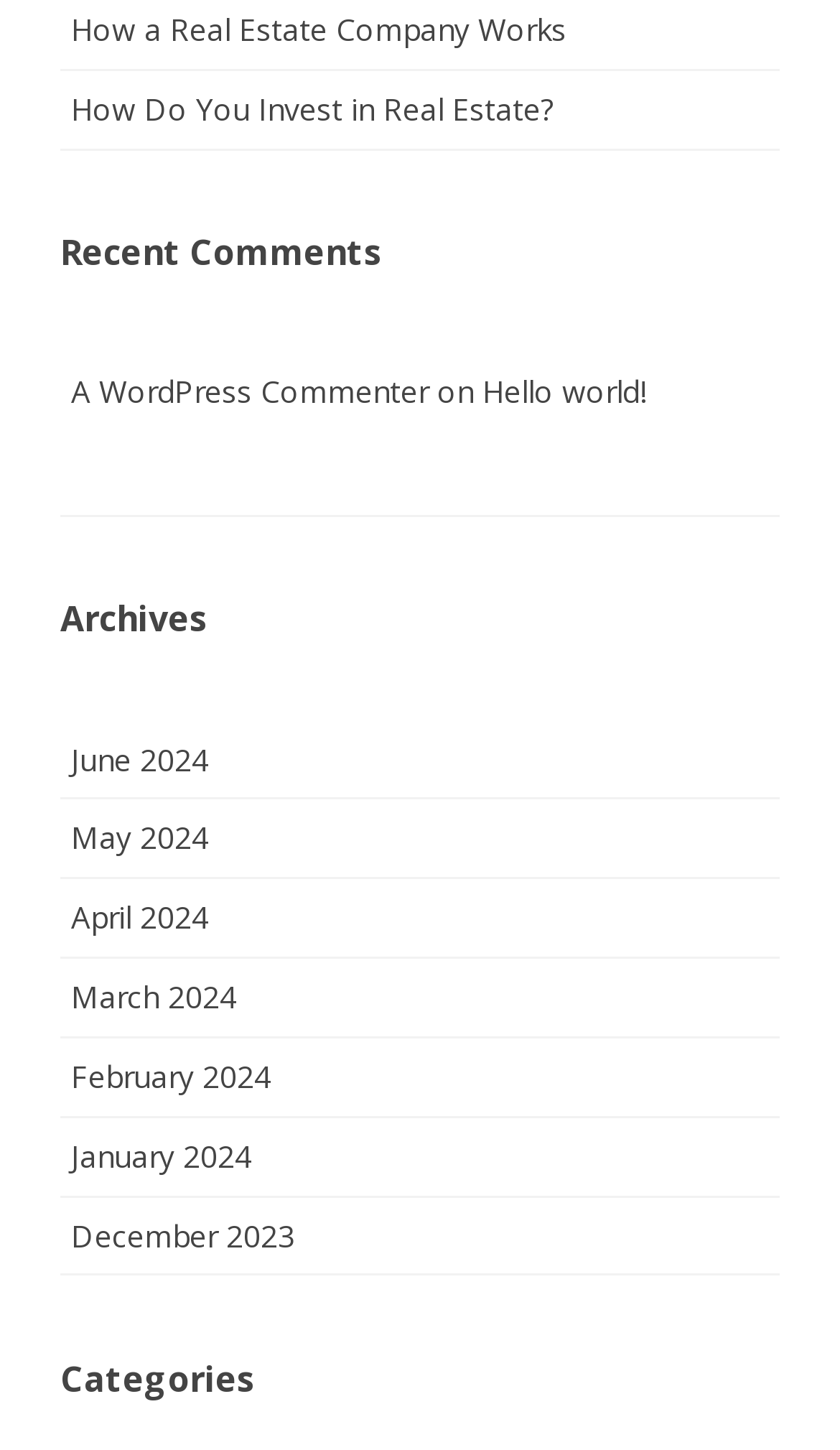Please predict the bounding box coordinates of the element's region where a click is necessary to complete the following instruction: "Explore categories". The coordinates should be represented by four float numbers between 0 and 1, i.e., [left, top, right, bottom].

[0.072, 0.939, 0.928, 0.962]